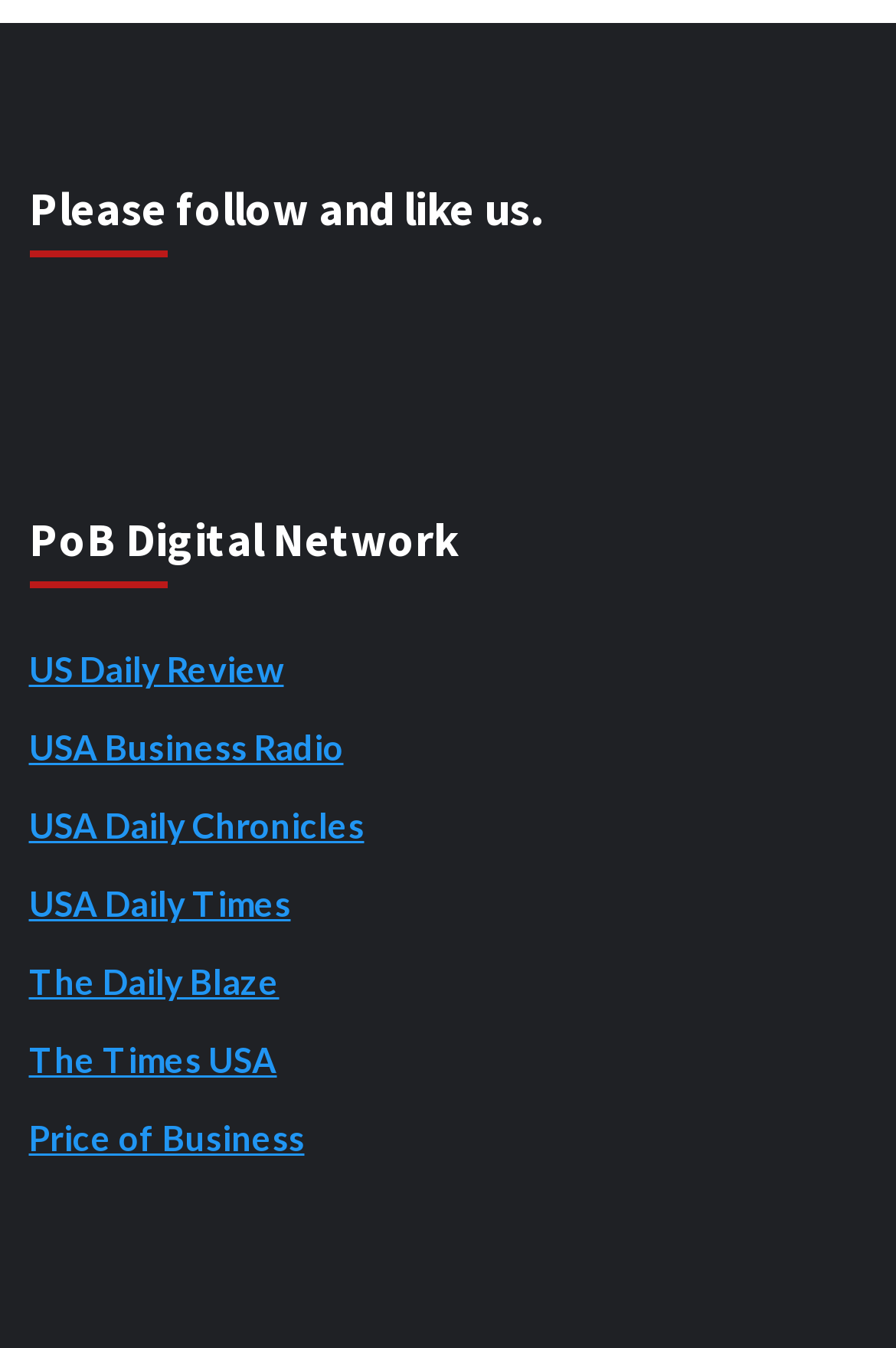Please identify the bounding box coordinates of the element that needs to be clicked to perform the following instruction: "Subscribe to RSS".

[0.042, 0.23, 0.119, 0.281]